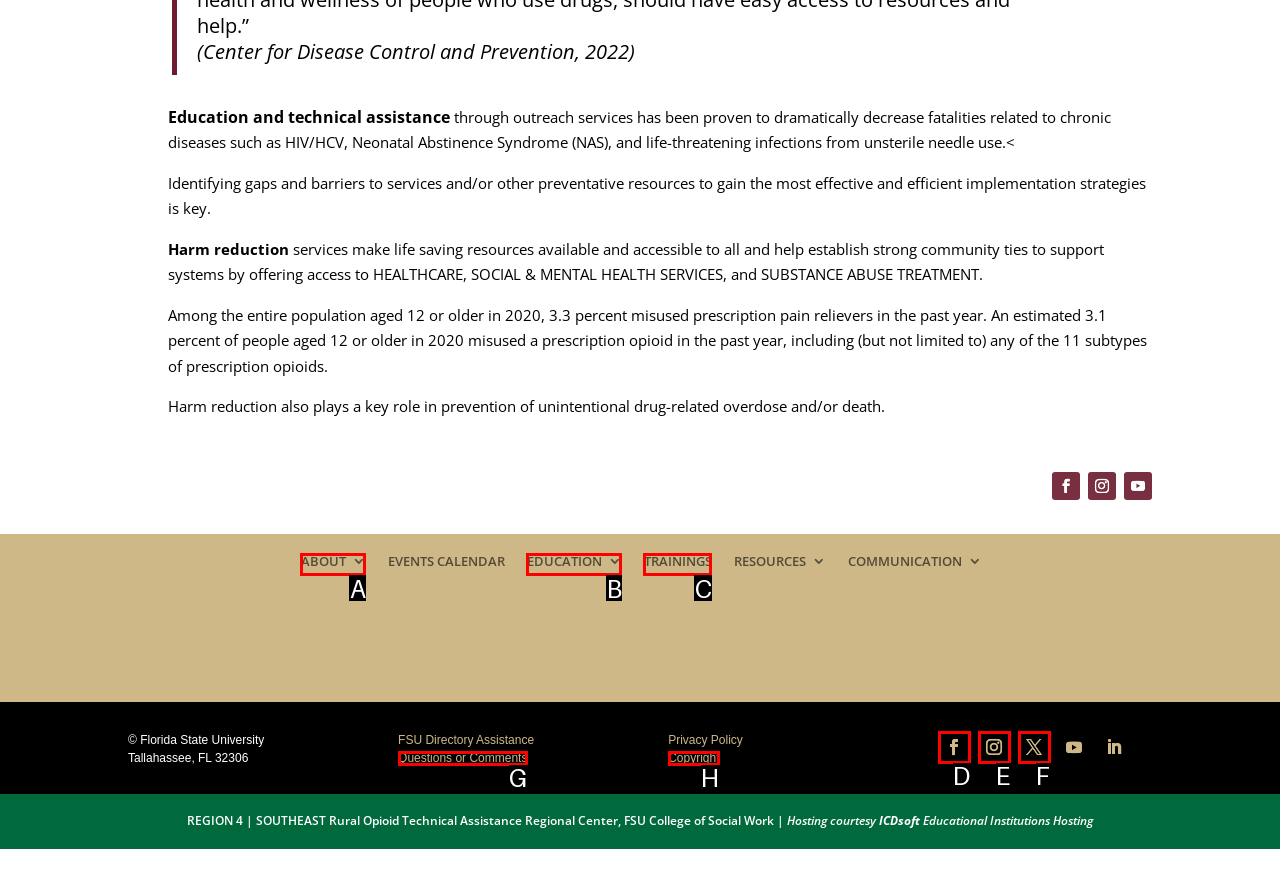Select the appropriate HTML element that needs to be clicked to execute the following task: Click the TRAININGS link. Respond with the letter of the option.

C